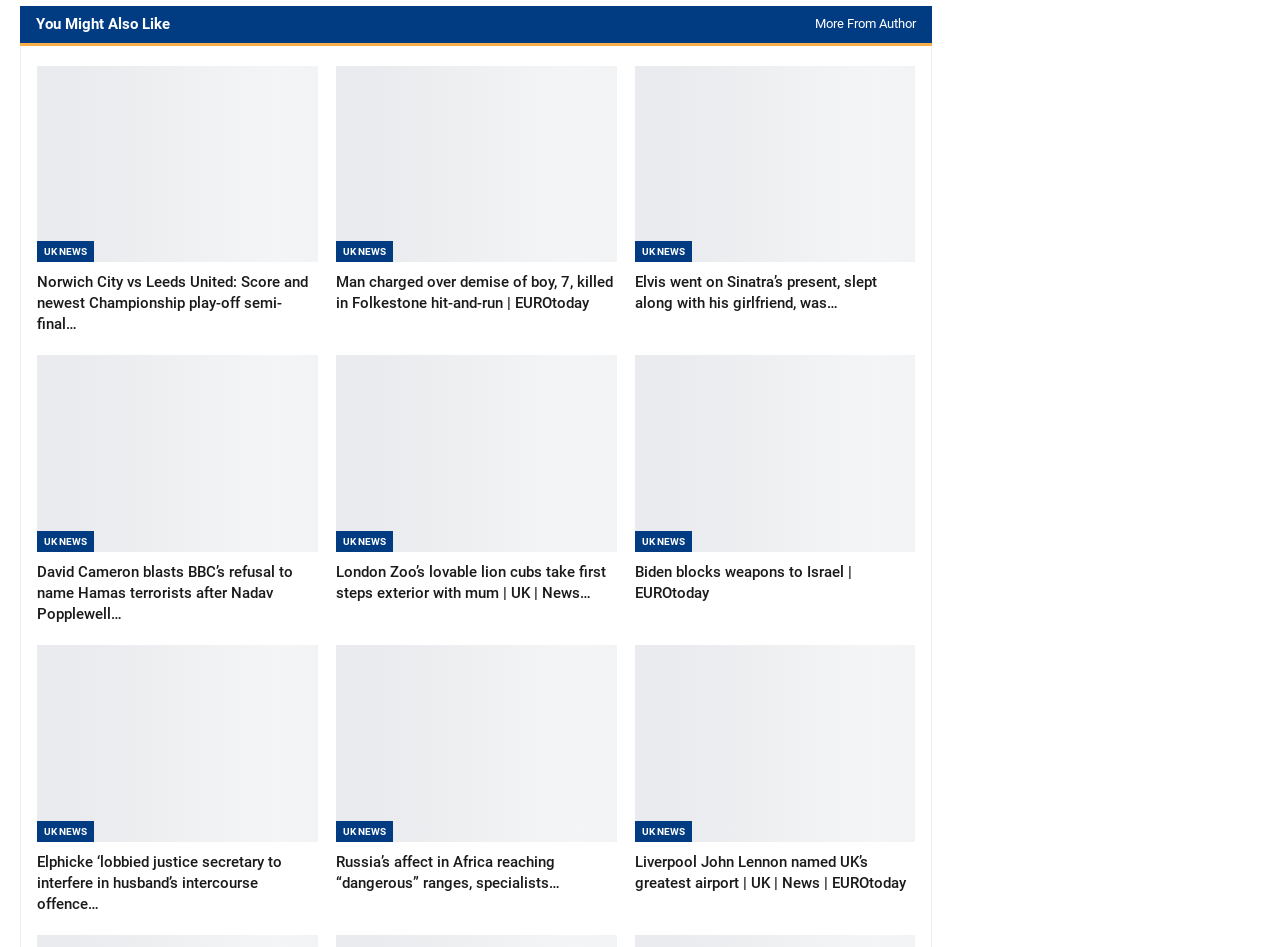Please give a concise answer to this question using a single word or phrase: 
What is the common theme among the news articles?

News